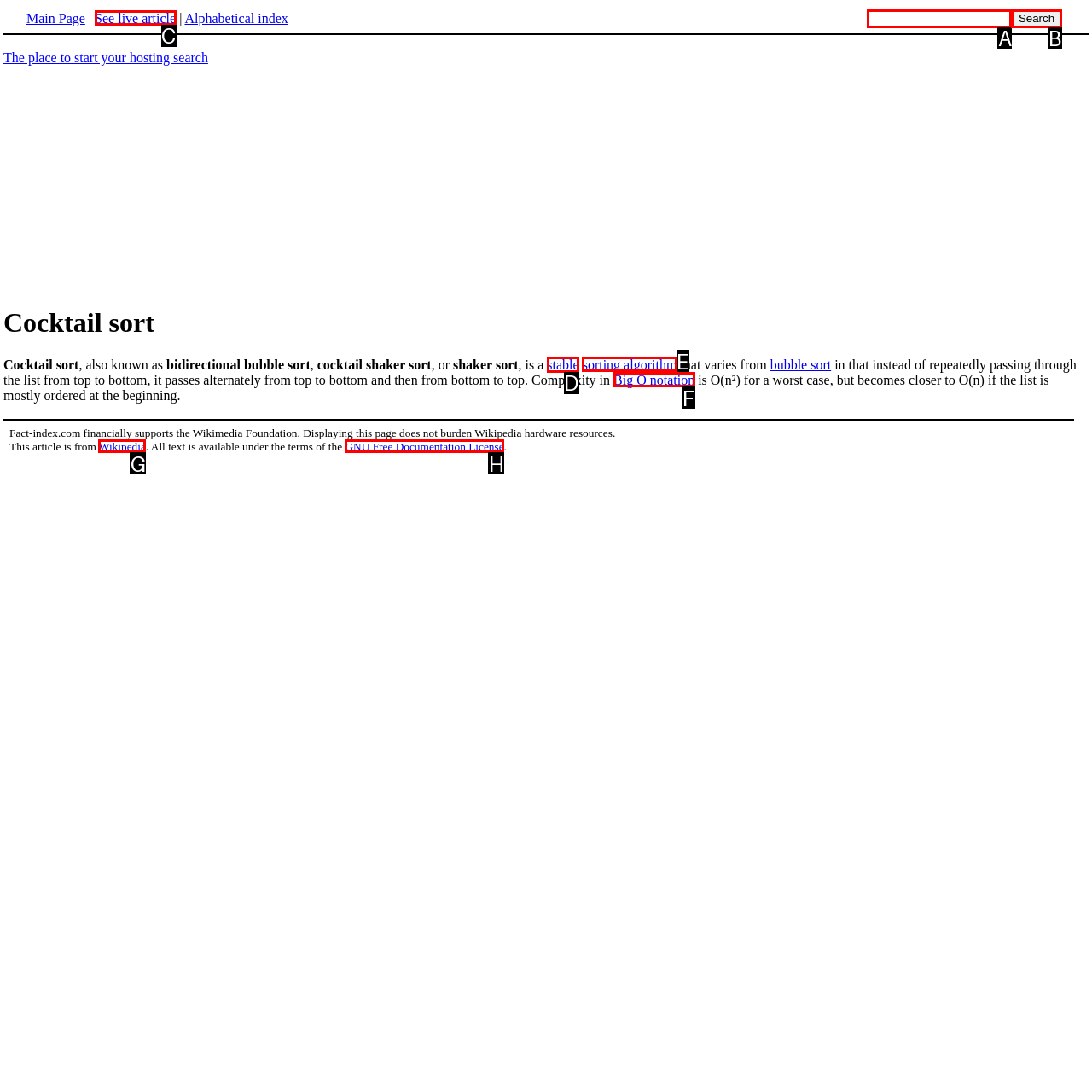To achieve the task: Read about stable, which HTML element do you need to click?
Respond with the letter of the correct option from the given choices.

D